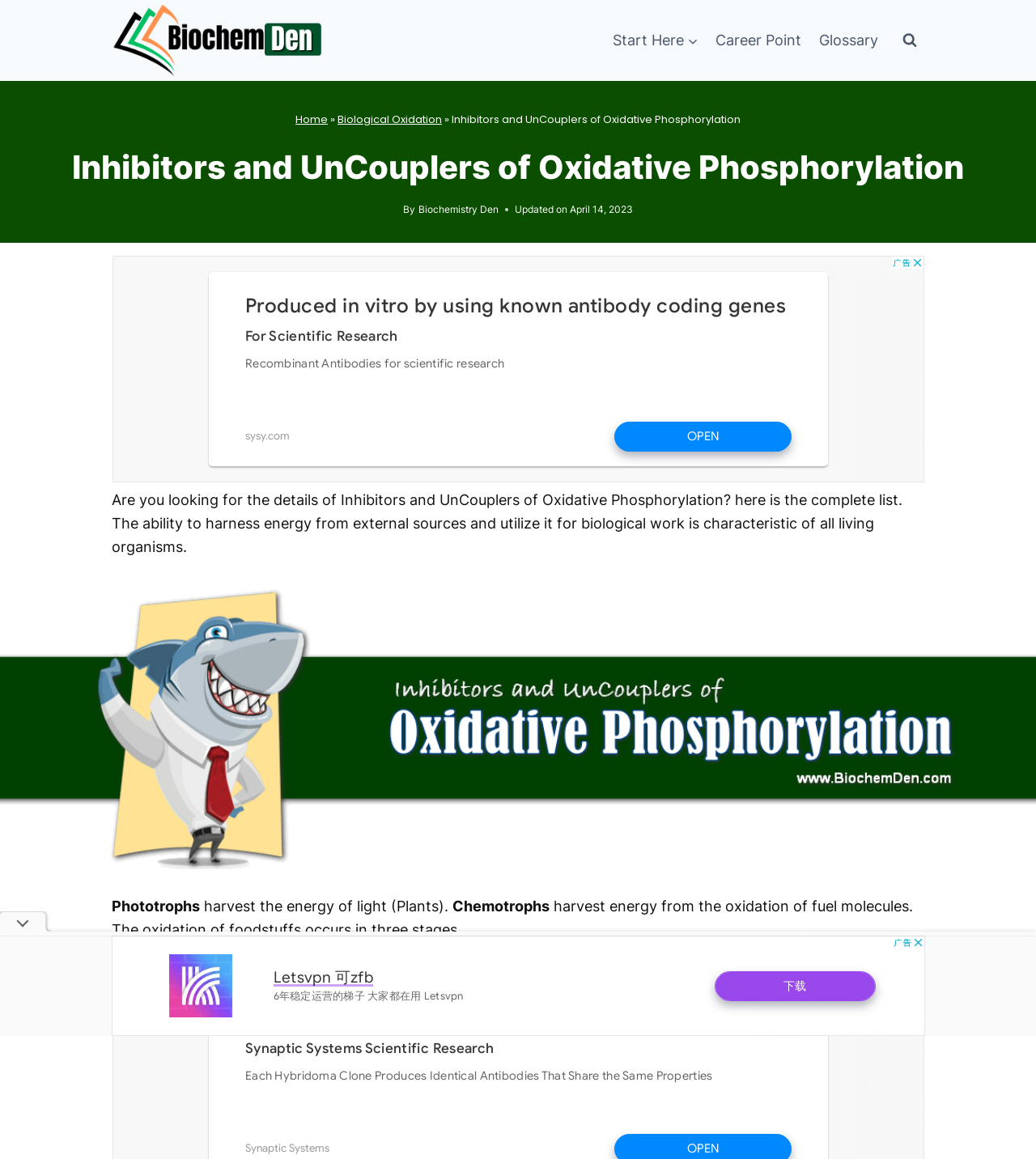Identify the text that serves as the heading for the webpage and generate it.

Inhibitors and UnCouplers of Oxidative Phosphorylation